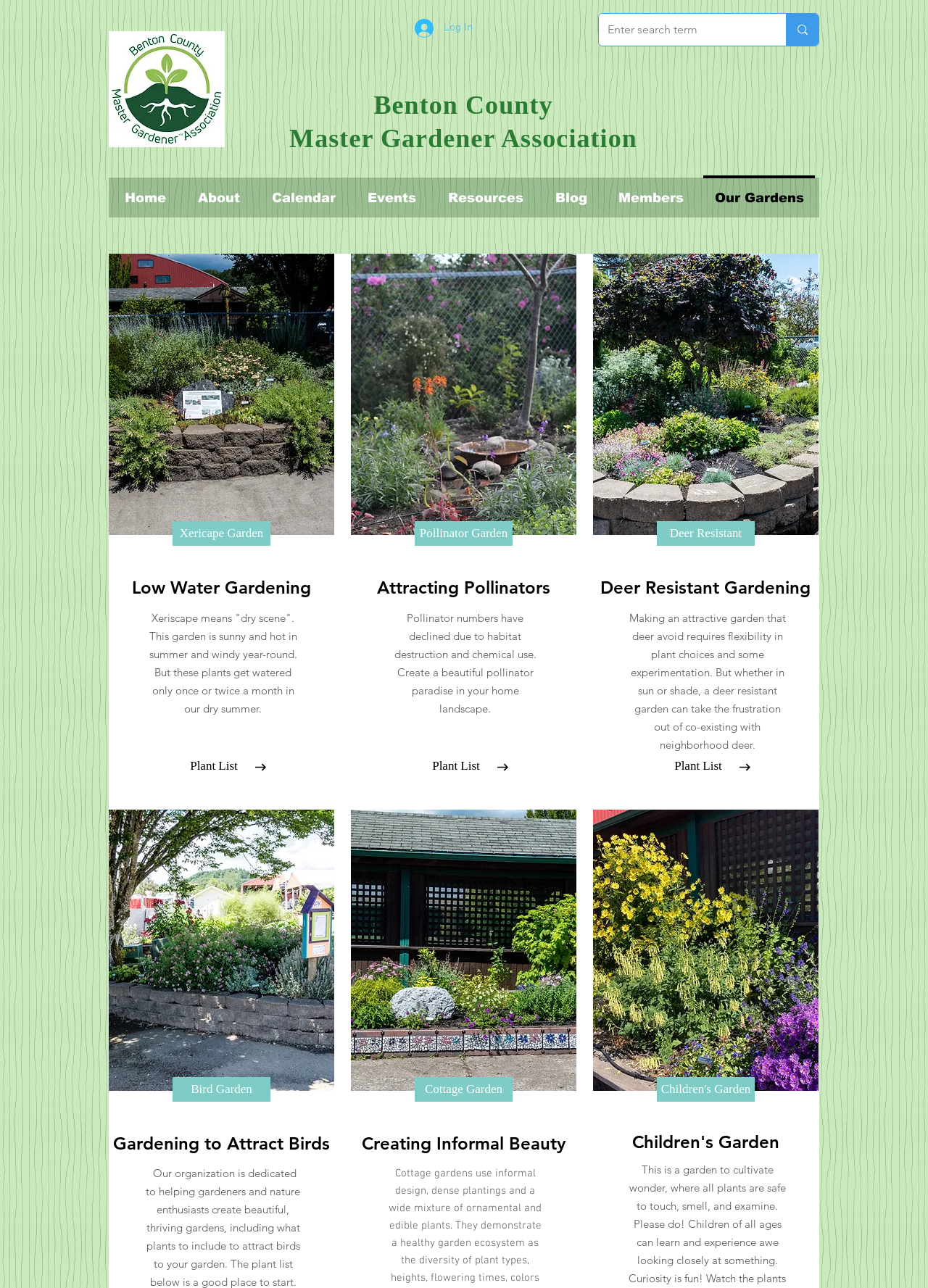Give a one-word or short phrase answer to this question: 
How many gardens are featured on this webpage?

7